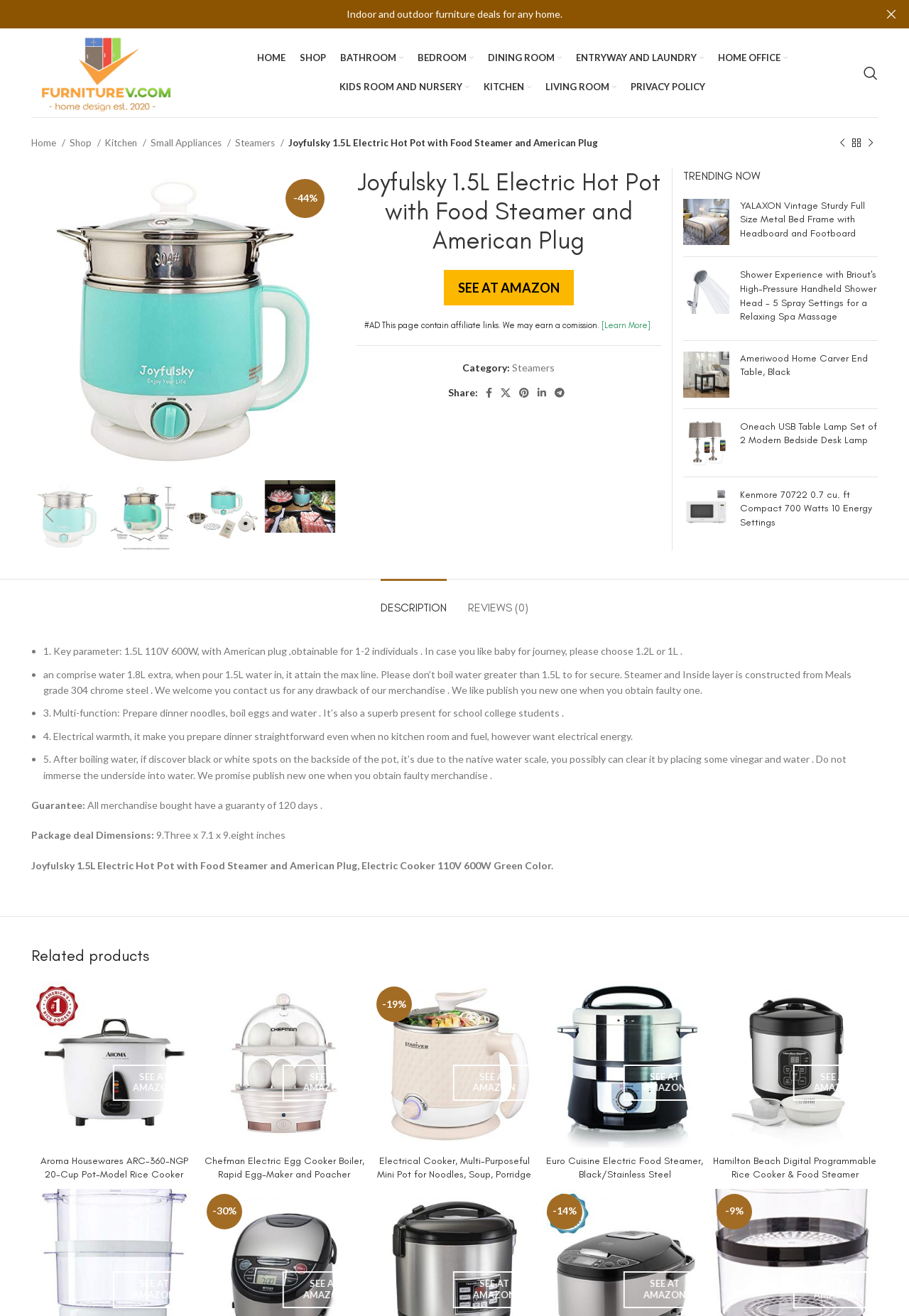Find the bounding box coordinates of the area that needs to be clicked in order to achieve the following instruction: "Read the product description". The coordinates should be specified as four float numbers between 0 and 1, i.e., [left, top, right, bottom].

[0.048, 0.49, 0.751, 0.499]